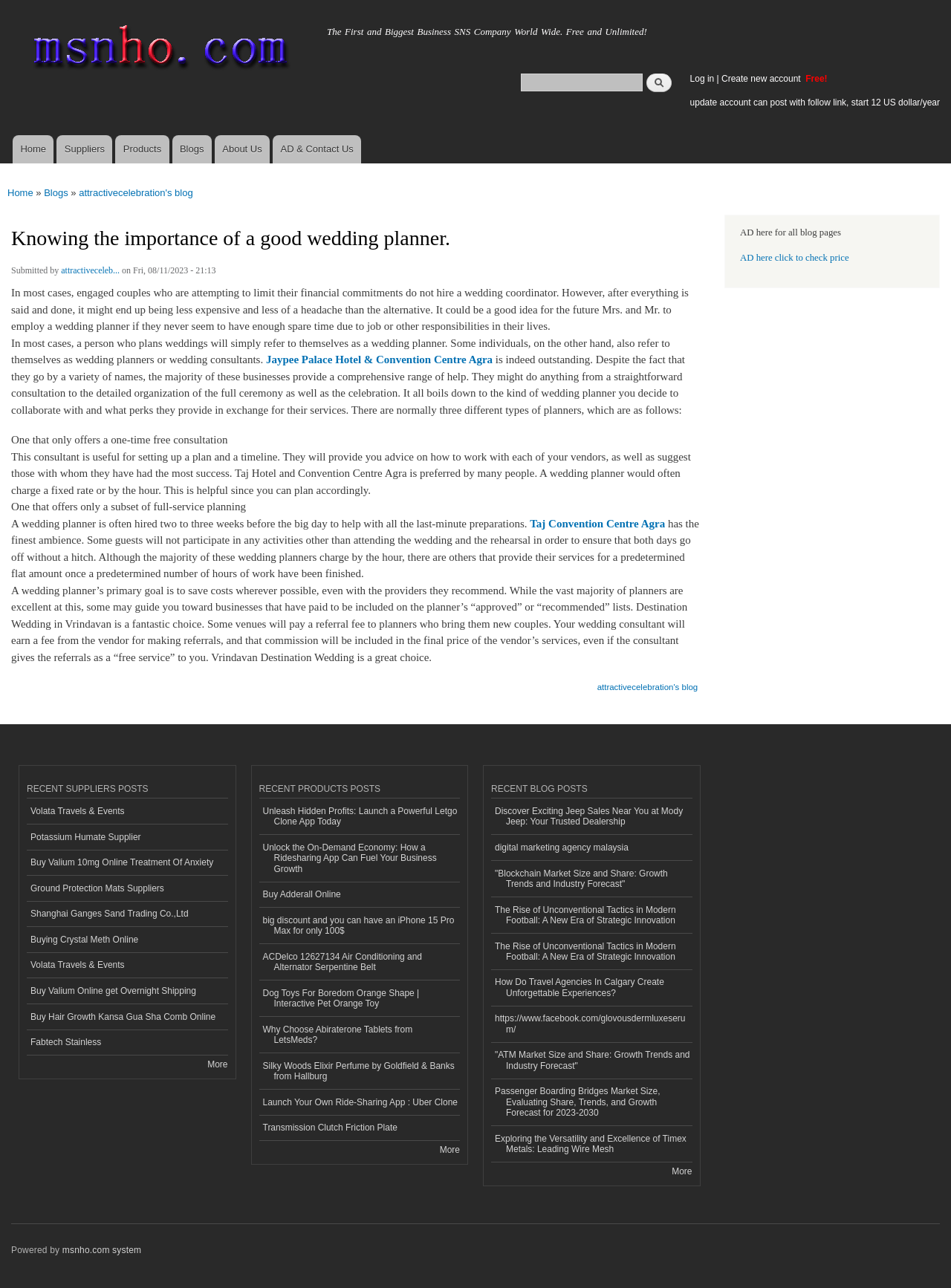How many types of wedding planners are mentioned in the blog post?
Analyze the image and provide a thorough answer to the question.

According to the blog post, there are three types of wedding planners mentioned, which are a one-time free consultation, a subset of full-service planning, and a full-service planning.